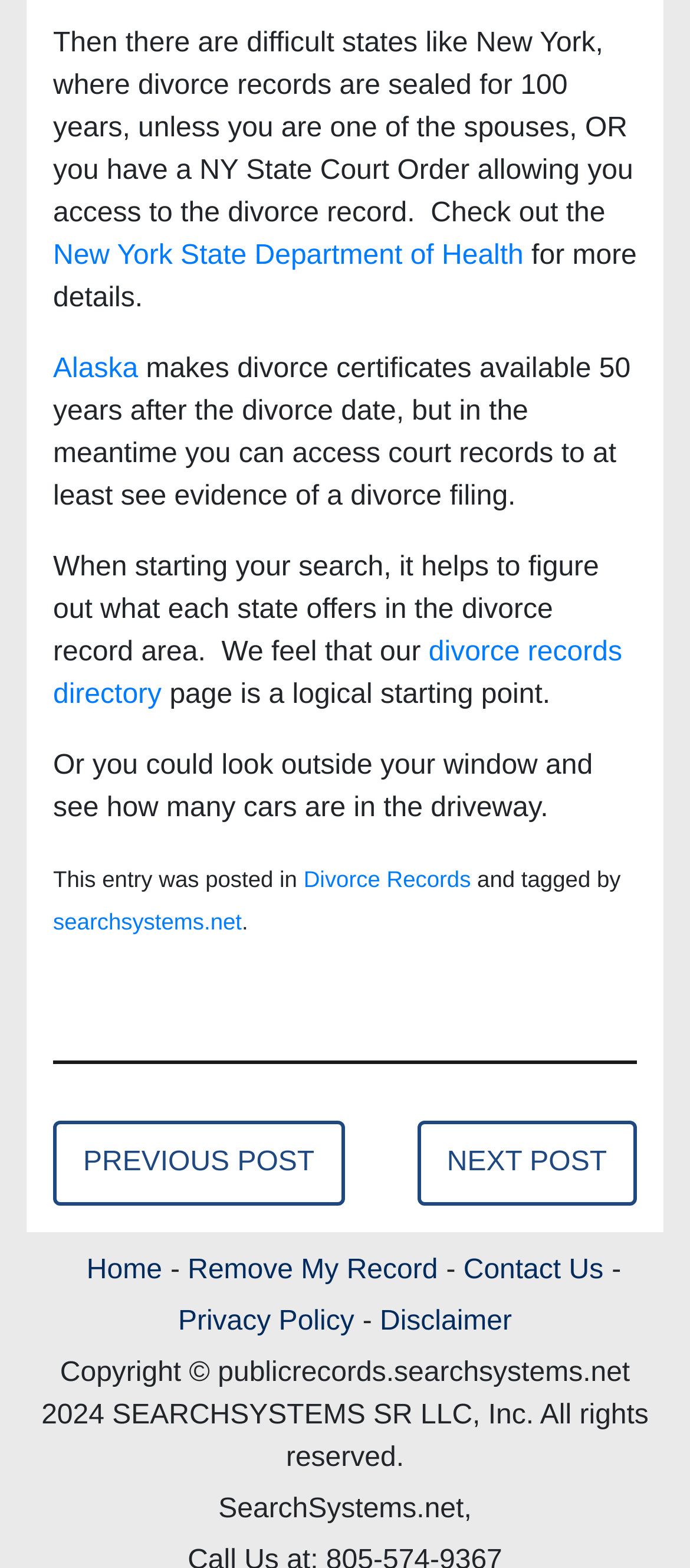Locate the bounding box coordinates of the element to click to perform the following action: 'contact us'. The coordinates should be given as four float values between 0 and 1, in the form of [left, top, right, bottom].

[0.672, 0.801, 0.874, 0.82]